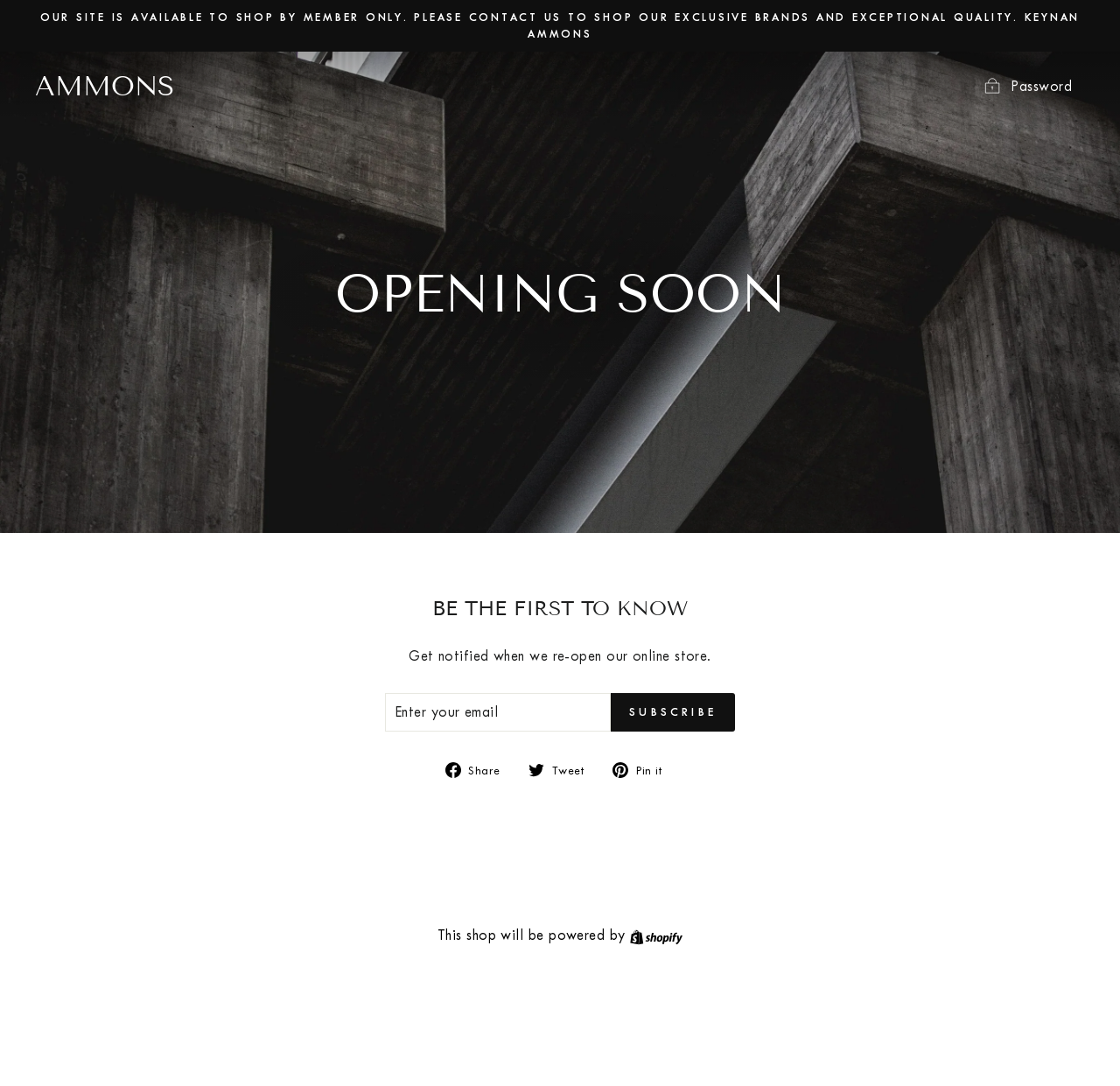Given the element description Official Data, predict the bounding box coordinates for the UI element in the webpage screenshot. The format should be (top-left x, top-left y, bottom-right x, bottom-right y), and the values should be between 0 and 1.

None